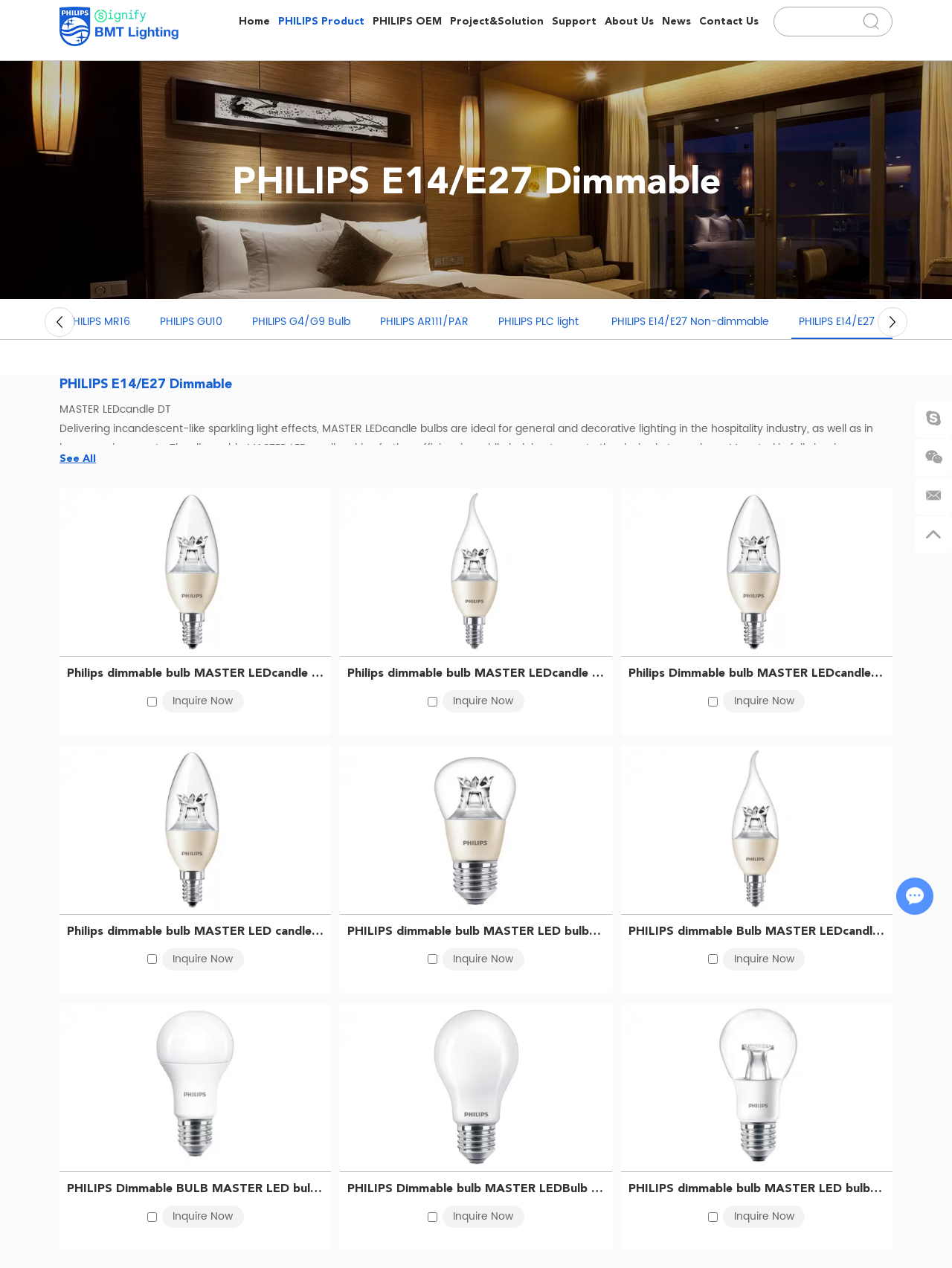Give a concise answer using only one word or phrase for this question:
What is the purpose of the 'Inquire Now' links?

To inquire about products